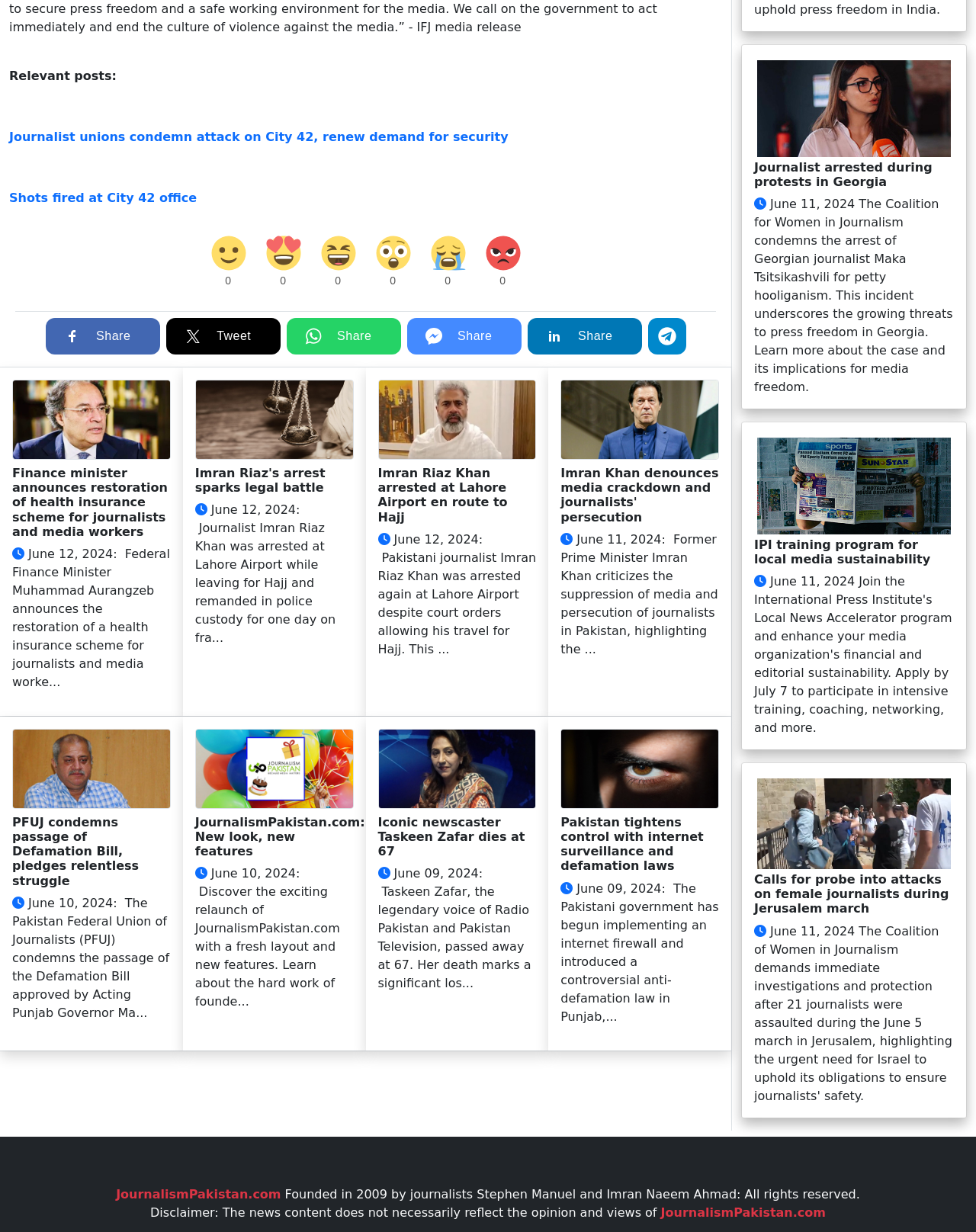Reply to the question with a single word or phrase:
What is the name of the organization that condemns the passage of the Defamation Bill?

PFUJ